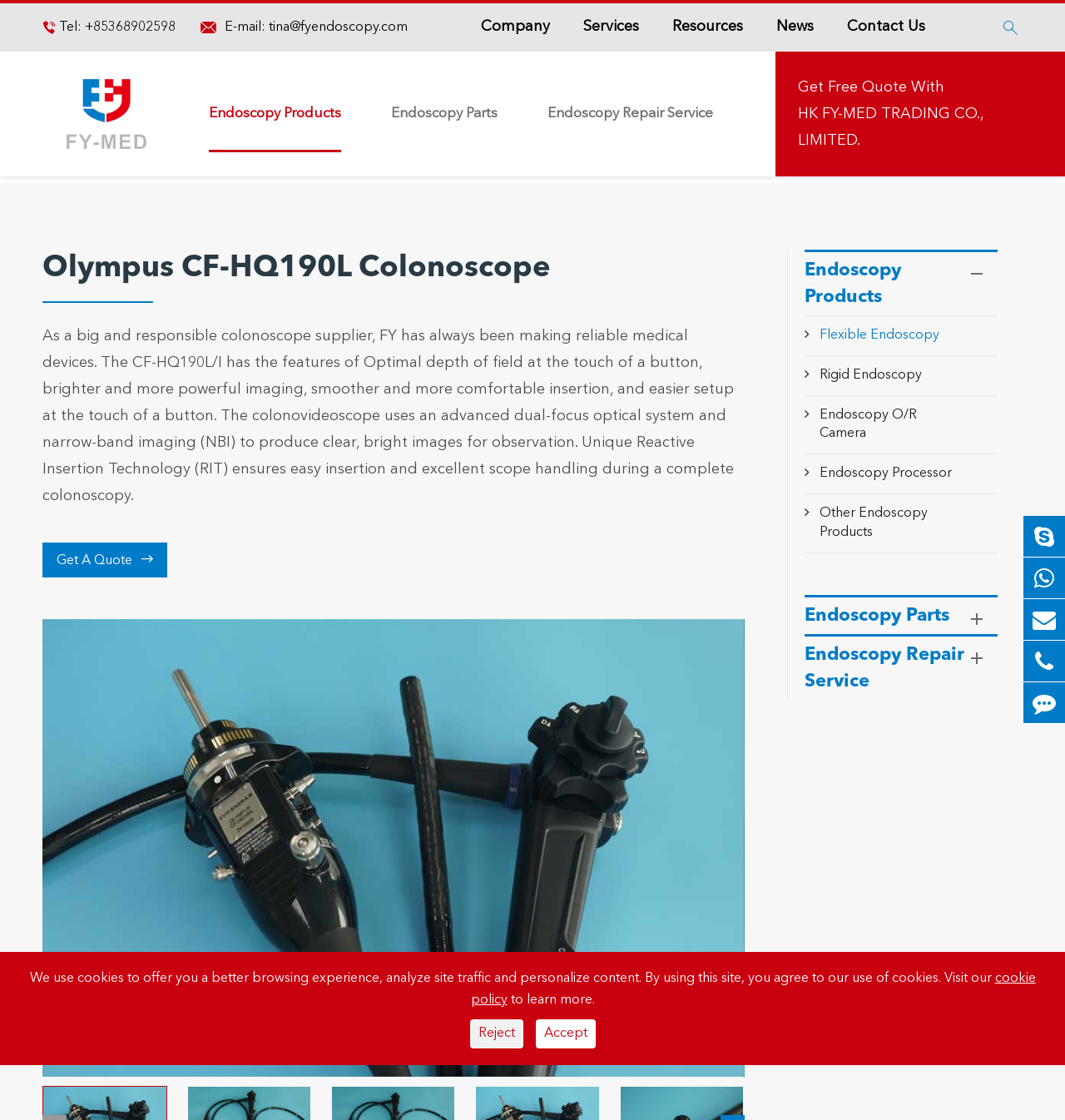What is the feature of CF-HQ190L colonoscope?
Give a one-word or short-phrase answer derived from the screenshot.

Optimal depth of field